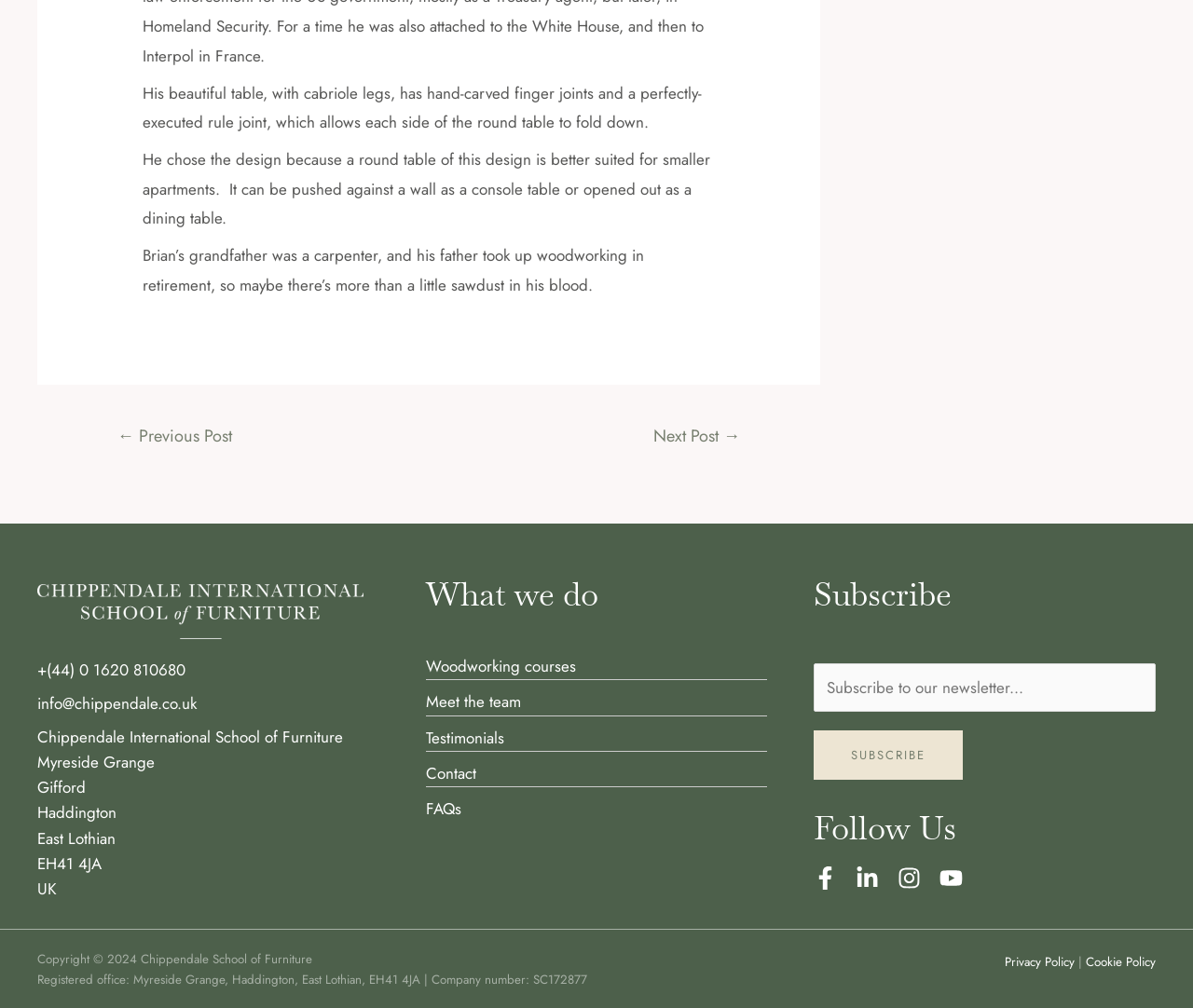Please find the bounding box for the following UI element description. Provide the coordinates in (top-left x, top-left y, bottom-right x, bottom-right y) format, with values between 0 and 1: +(44) 0 1620 810680

[0.031, 0.654, 0.155, 0.676]